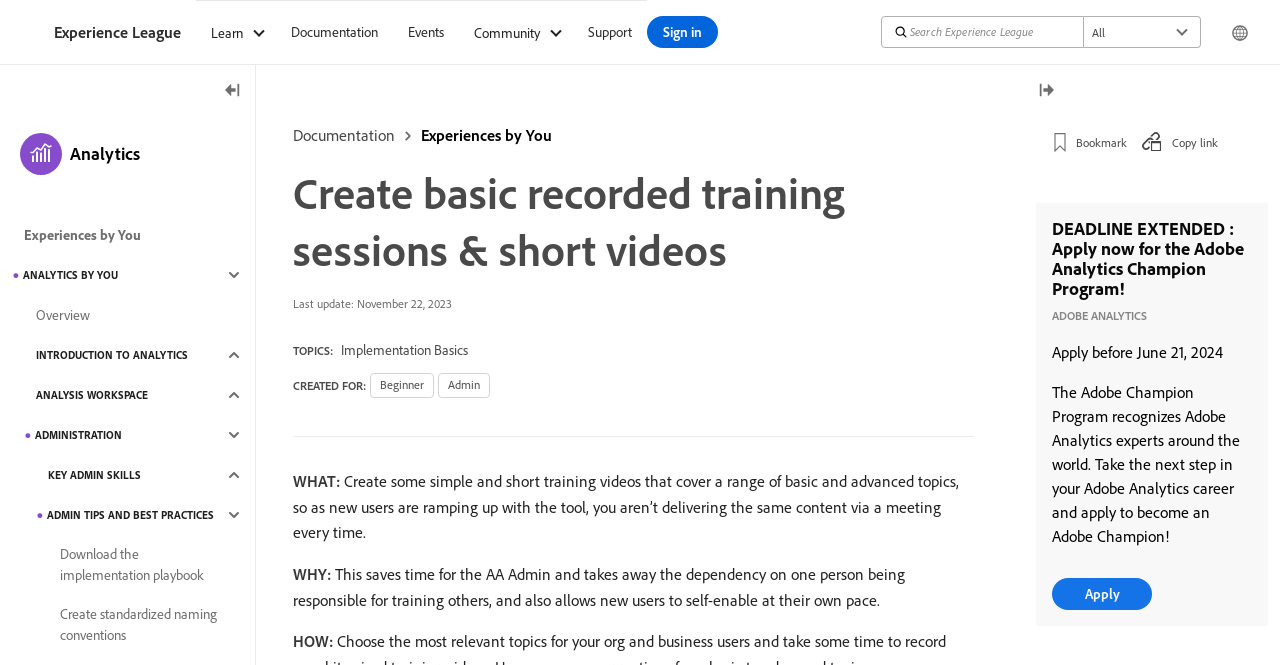Can you determine the main header of this webpage?

Create basic recorded training sessions & short videos